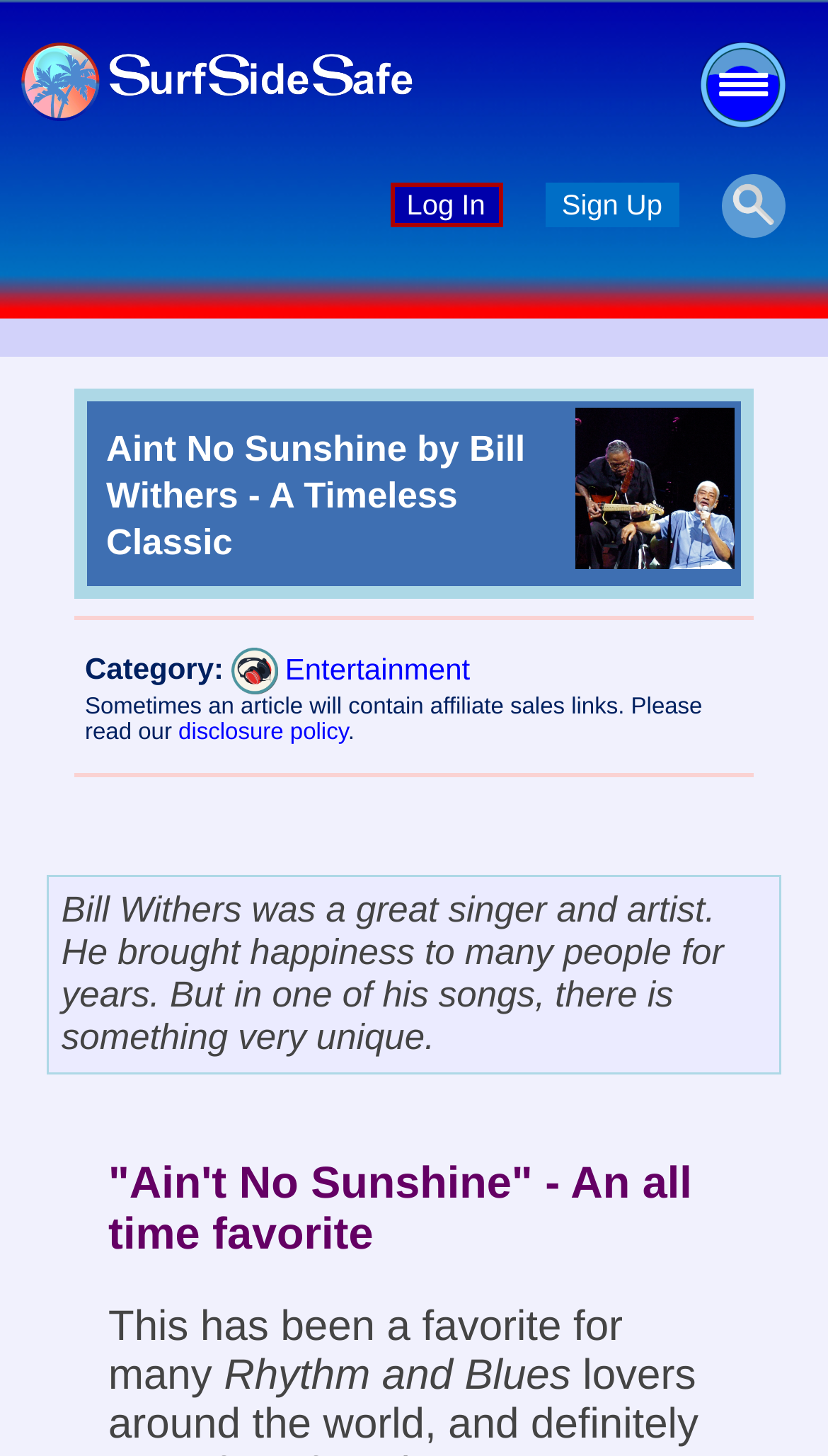Please determine the bounding box coordinates, formatted as (top-left x, top-left y, bottom-right x, bottom-right y), with all values as floating point numbers between 0 and 1. Identify the bounding box of the region described as: Log In

[0.471, 0.129, 0.607, 0.153]